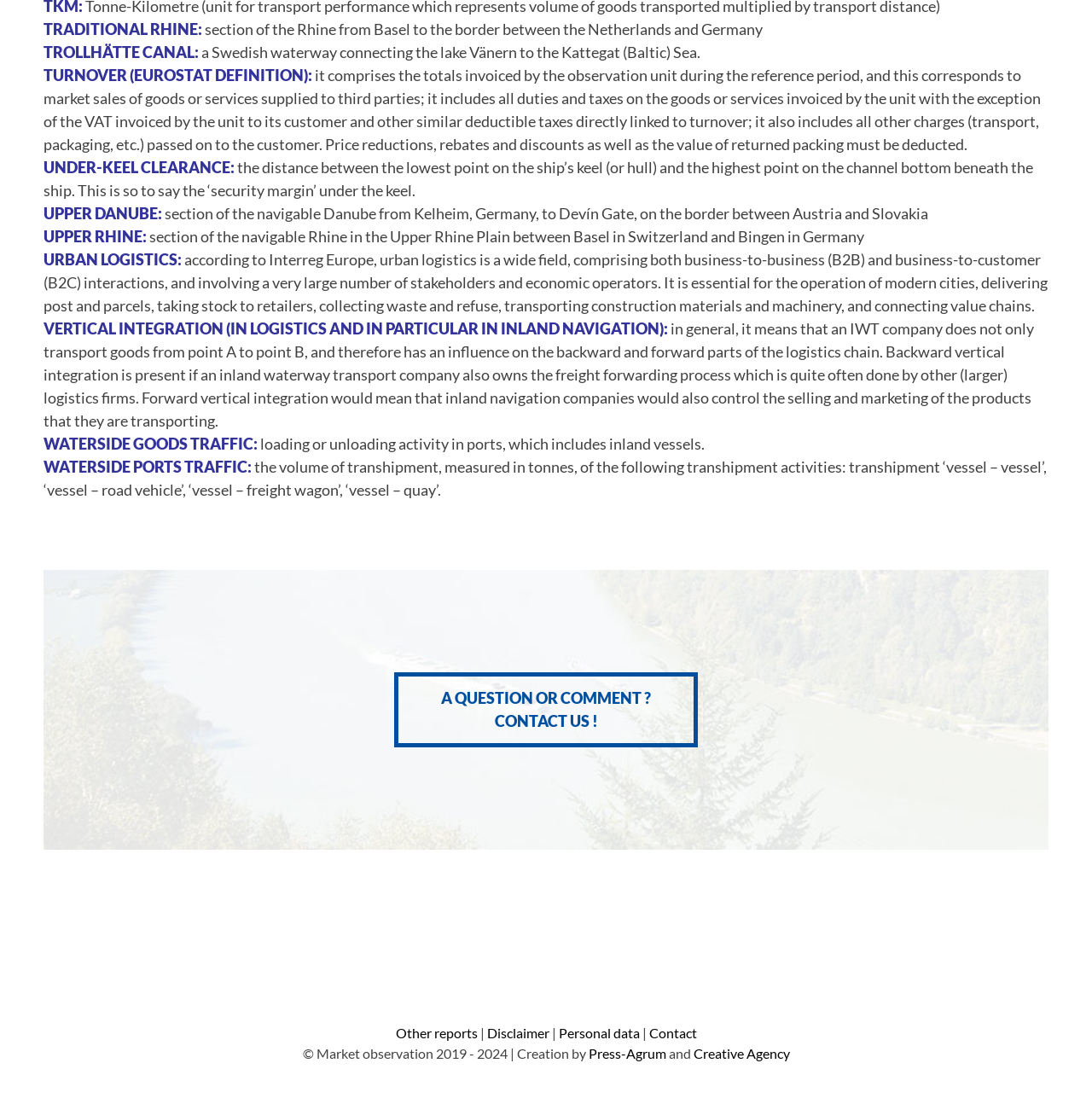Given the element description, predict the bounding box coordinates in the format (top-left x, top-left y, bottom-right x, bottom-right y). Make sure all values are between 0 and 1. Here is the element description: Press-Agrum

[0.539, 0.952, 0.61, 0.967]